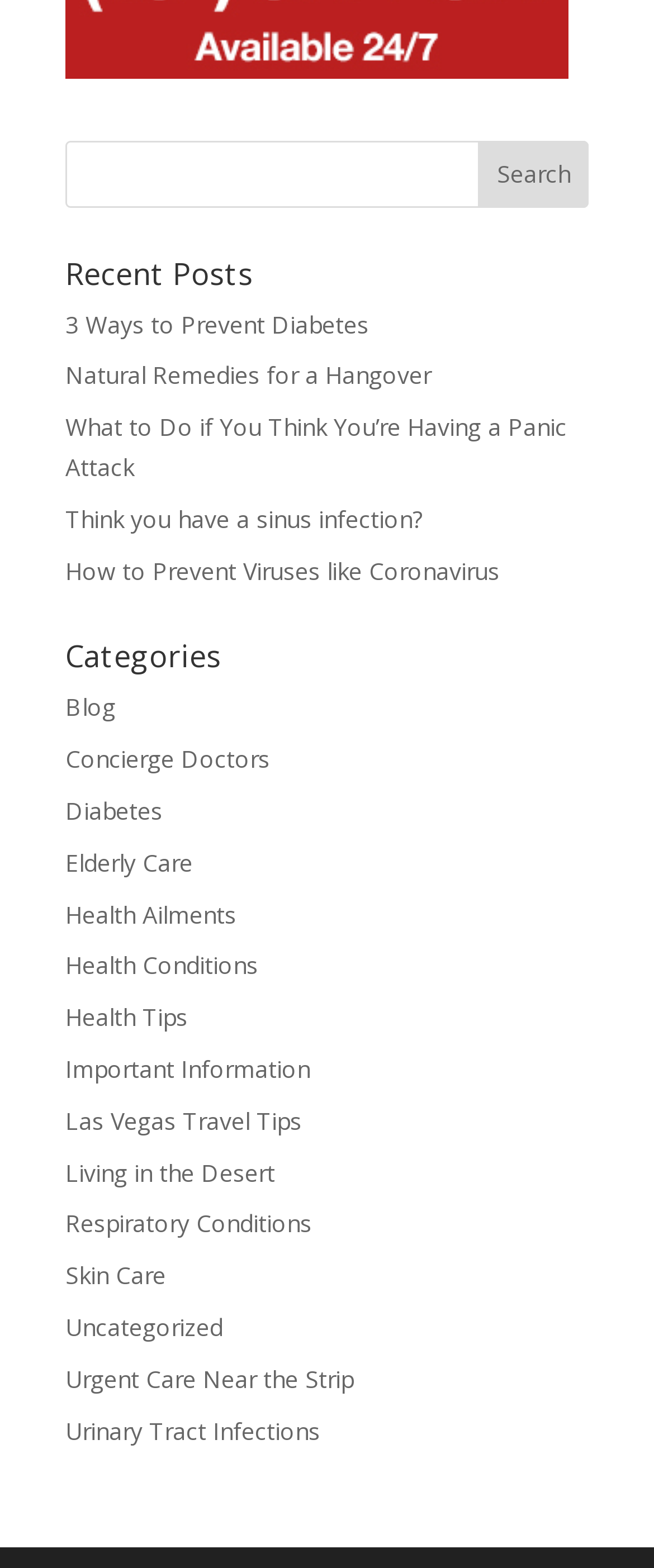Given the description "Blog", provide the bounding box coordinates of the corresponding UI element.

[0.1, 0.441, 0.177, 0.461]